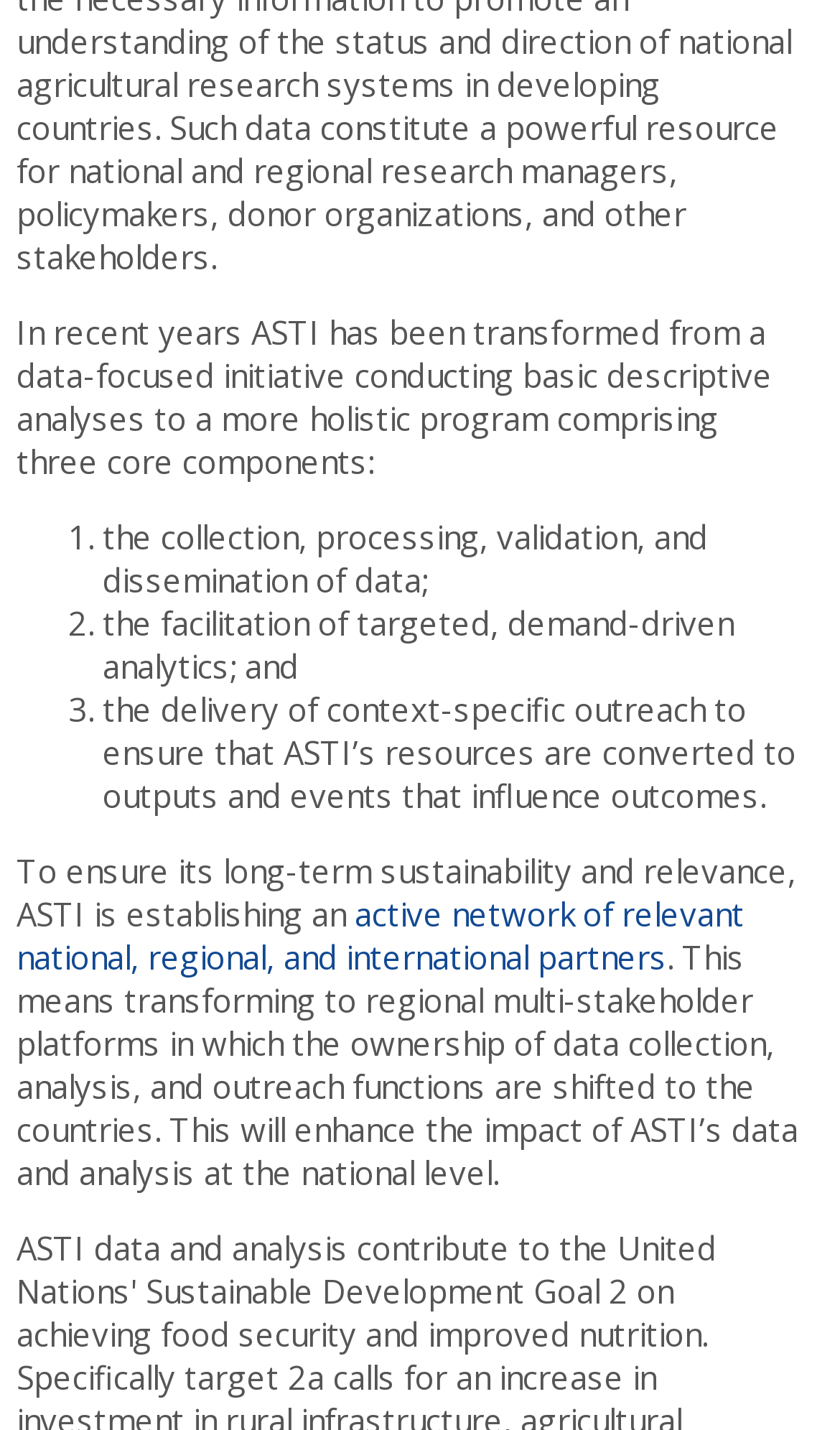What will enhance the impact of ASTI’s data and analysis?
Please give a detailed and elaborate explanation in response to the question.

According to the webpage, transforming to regional multi-stakeholder platforms in which the ownership of data collection, analysis, and outreach functions are shifted to the countries will enhance the impact of ASTI’s data and analysis at the national level.